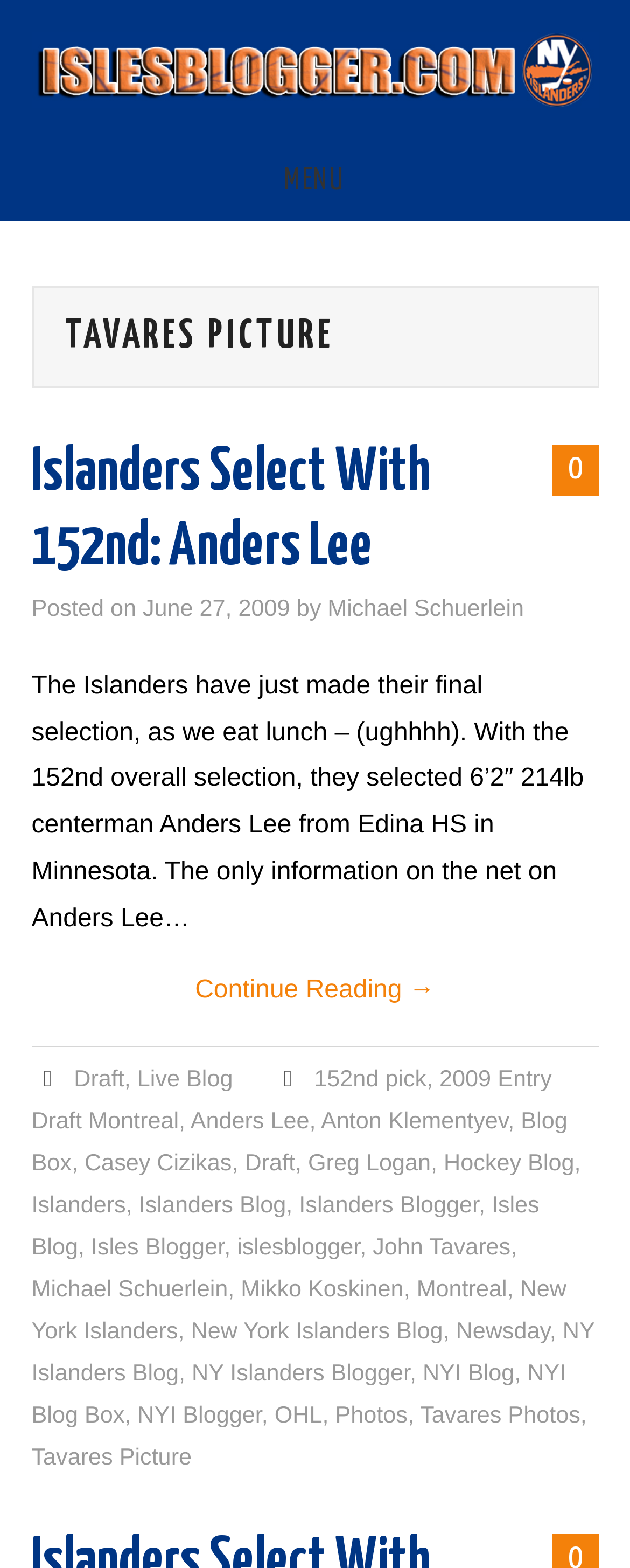Use a single word or phrase to answer the question:
What is the date of the latest article?

June 27, 2009